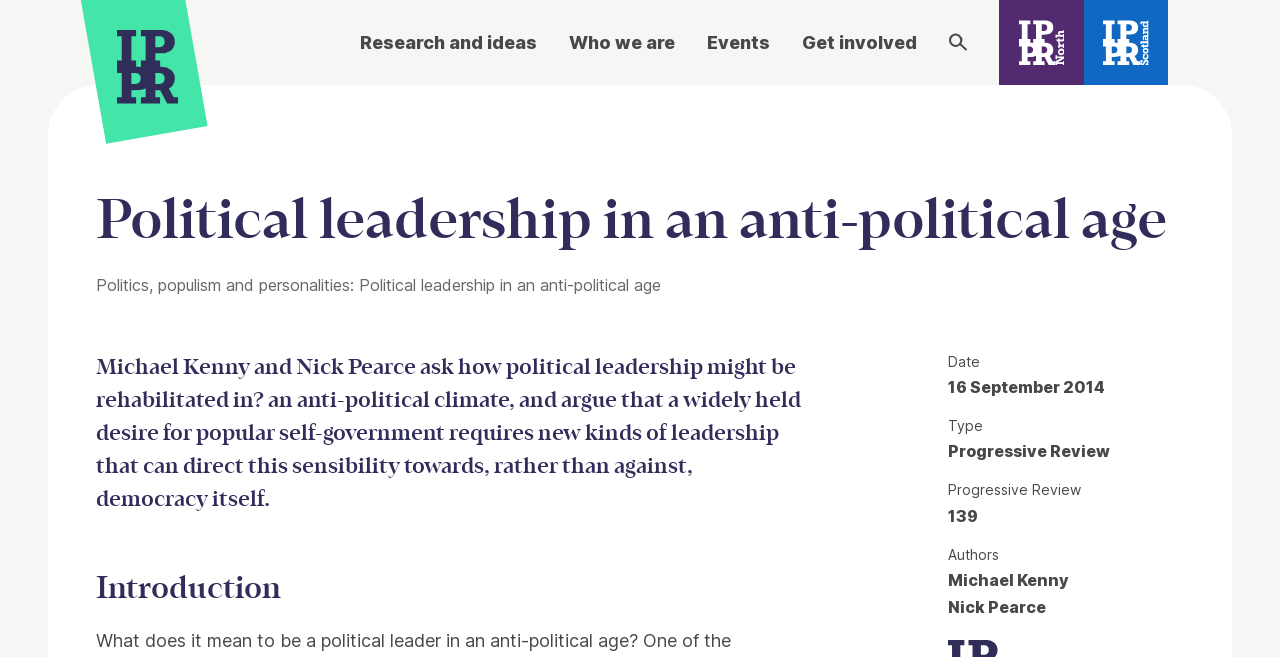What is the topic of the article?
Ensure your answer is thorough and detailed.

The topic of the article can be inferred from the heading 'Political leadership in an anti-political age' and the subheading 'Politics, populism and personalities: Political leadership in an anti-political age'.